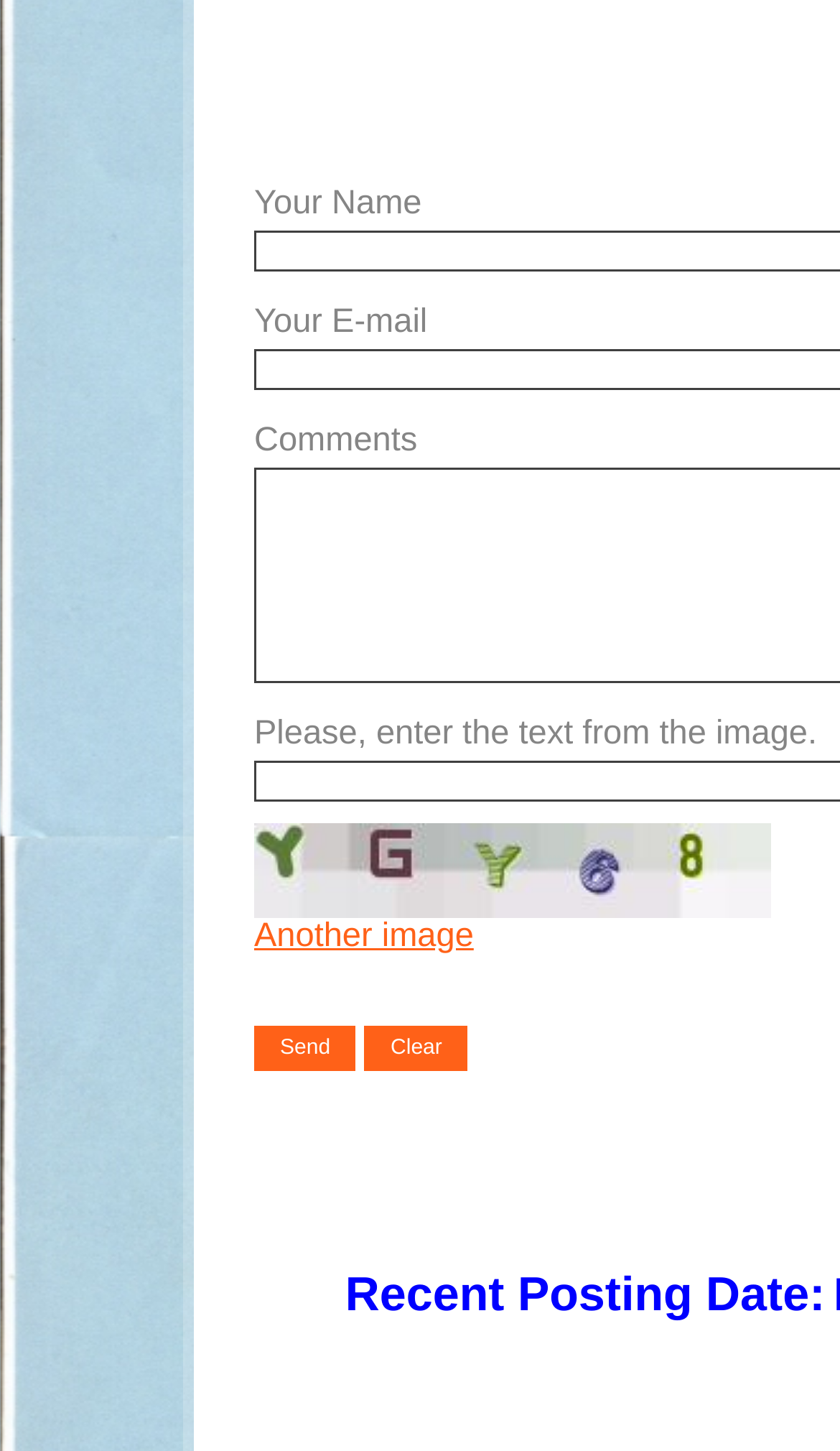Examine the image carefully and respond to the question with a detailed answer: 
What happens when the 'Send' button is clicked?

When the 'Send' button is clicked, the text entered by the user is likely submitted or sent to the server, possibly for processing or verification.